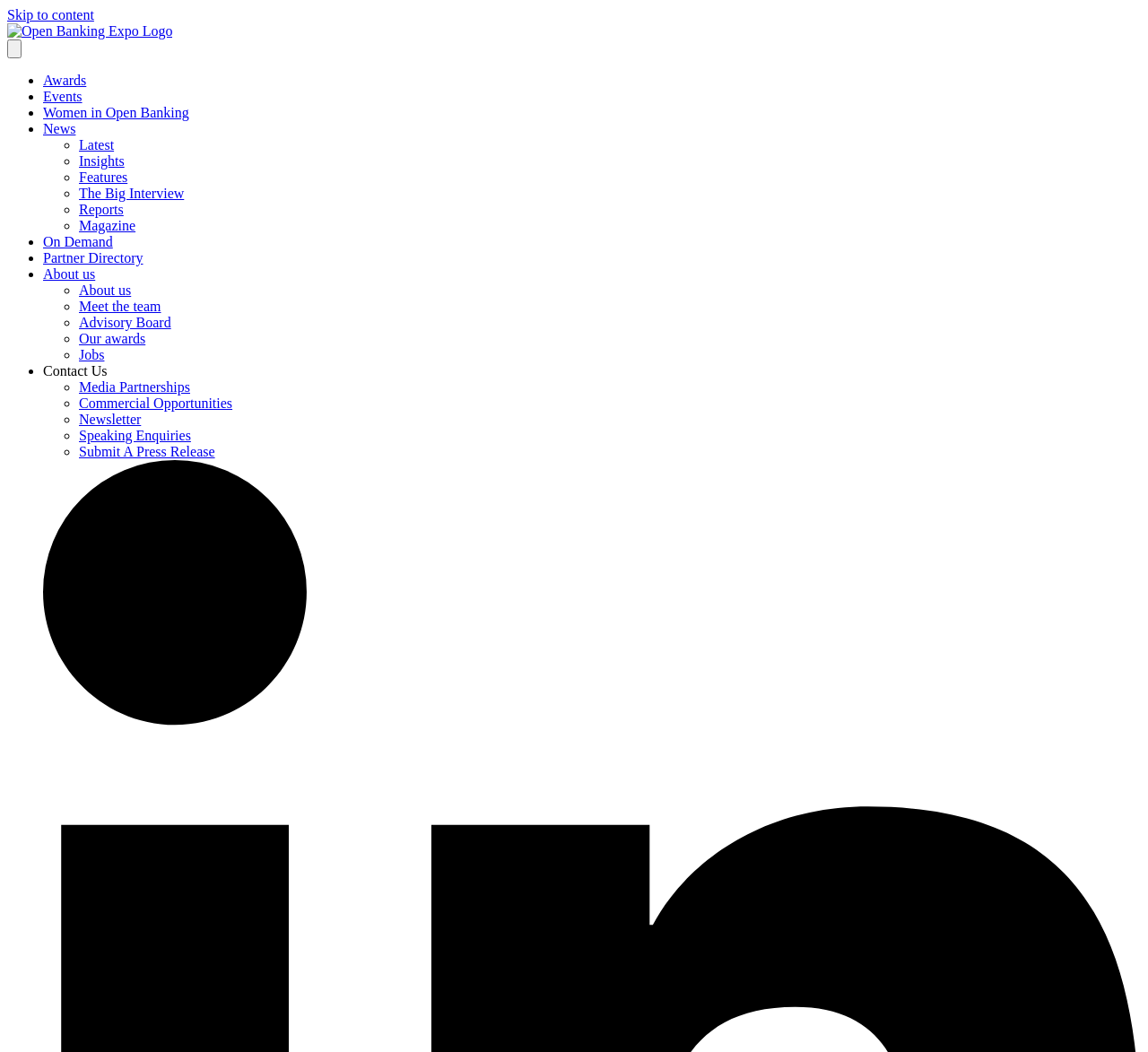What is the logo of Open Banking Expo?
Using the image, elaborate on the answer with as much detail as possible.

The logo of Open Banking Expo is located at the top left corner of the webpage, and it is an image element with a bounding box of [0.006, 0.022, 0.15, 0.038].